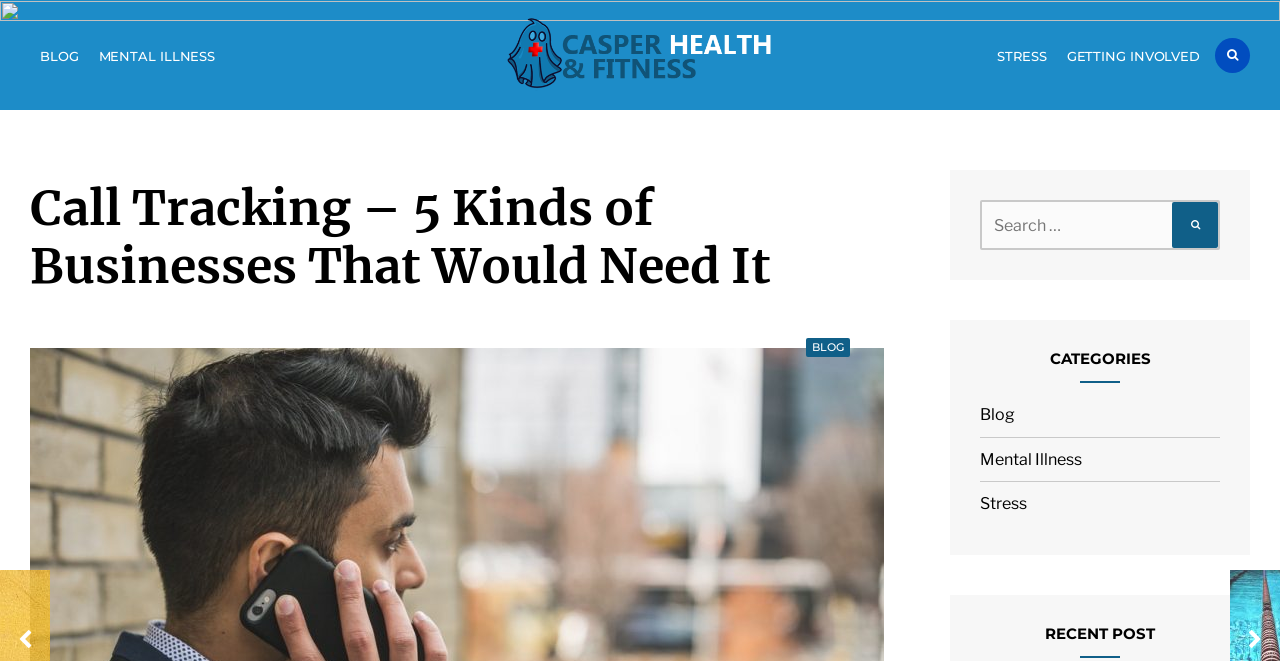Use a single word or phrase to answer the question: 
What is the purpose of the search box?

To search for content